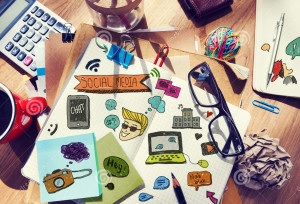What is represented by the phone camera illustration?
Look at the screenshot and give a one-word or phrase answer.

Visual storytelling and communication